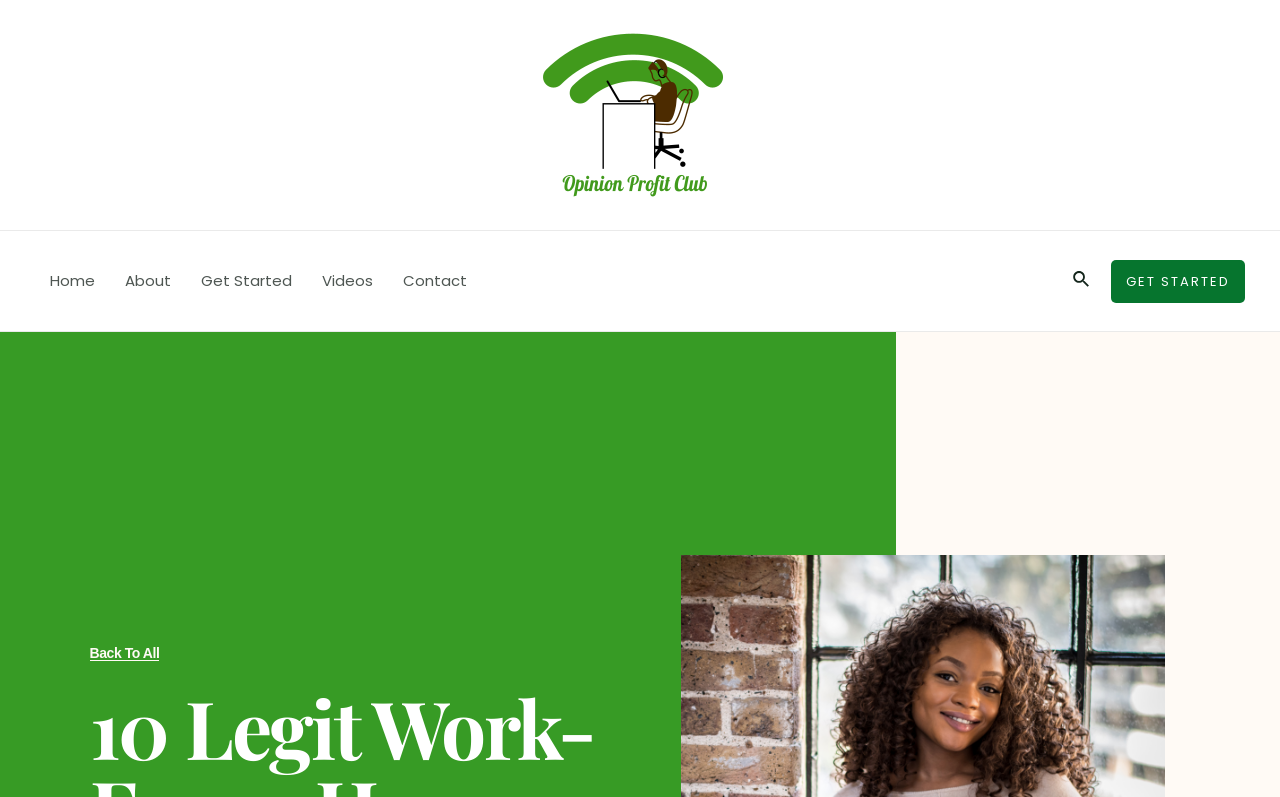Specify the bounding box coordinates of the element's region that should be clicked to achieve the following instruction: "visit about page". The bounding box coordinates consist of four float numbers between 0 and 1, in the format [left, top, right, bottom].

[0.086, 0.29, 0.145, 0.415]